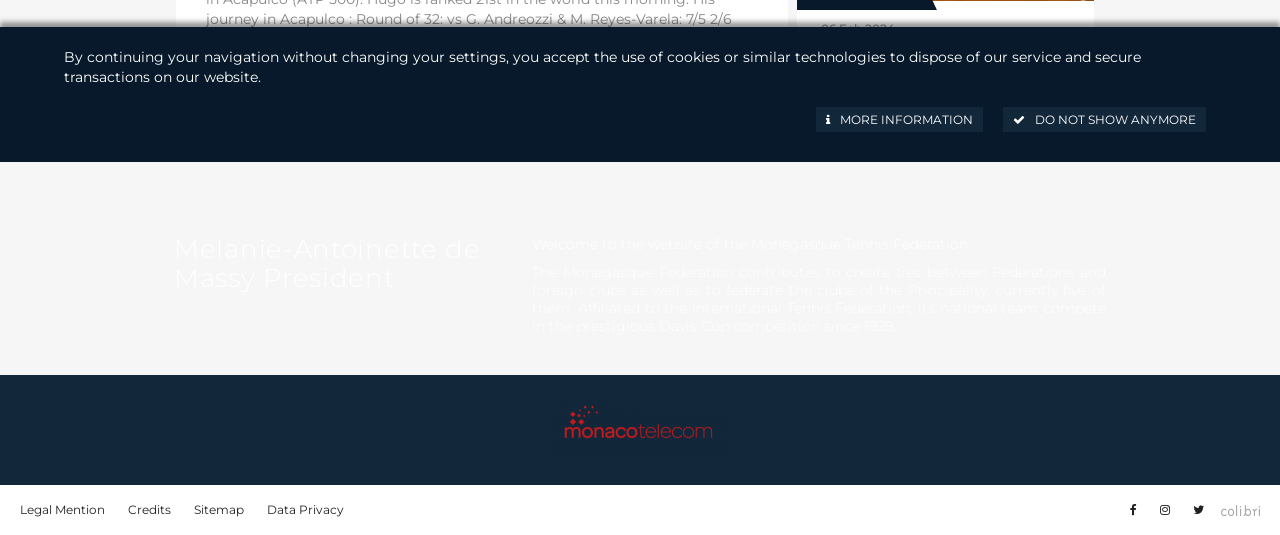Analyze the image and provide a detailed answer to the question: What is the name of the tennis competition mentioned?

The name of the tennis competition is mentioned in the static text element with the bounding box coordinates [0.416, 0.491, 0.864, 0.625], which describes the Monegasque Federation's national team competing in the prestigious Davis Cup competition since 1929.